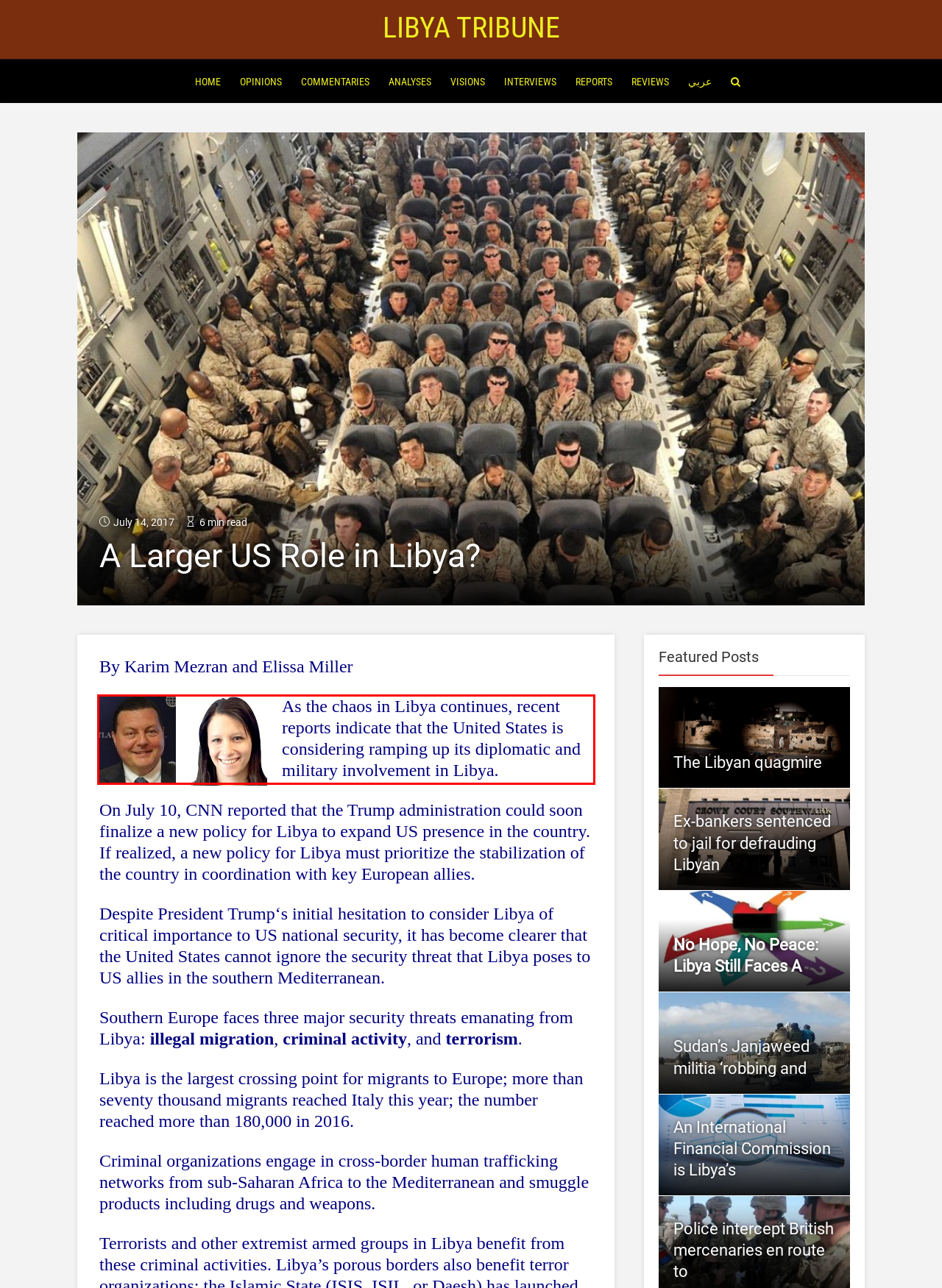Given a webpage screenshot, locate the red bounding box and extract the text content found inside it.

As the chaos in Libya continues, recent reports indicate that the United States is considering ramping up its diplomatic and military involvement in Libya.